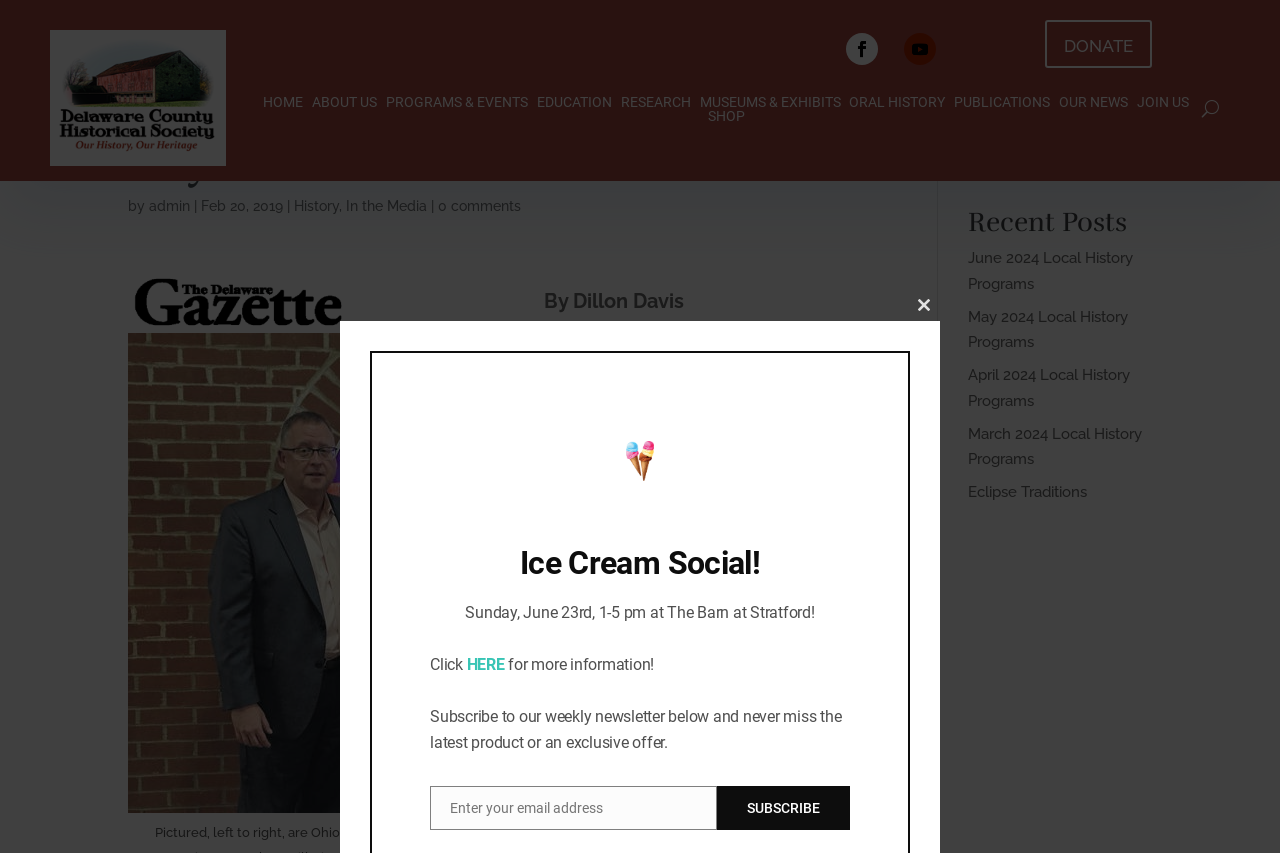What is the purpose of the textbox at the bottom of the webpage?
Please provide a single word or phrase as your answer based on the screenshot.

Subscribe to newsletter